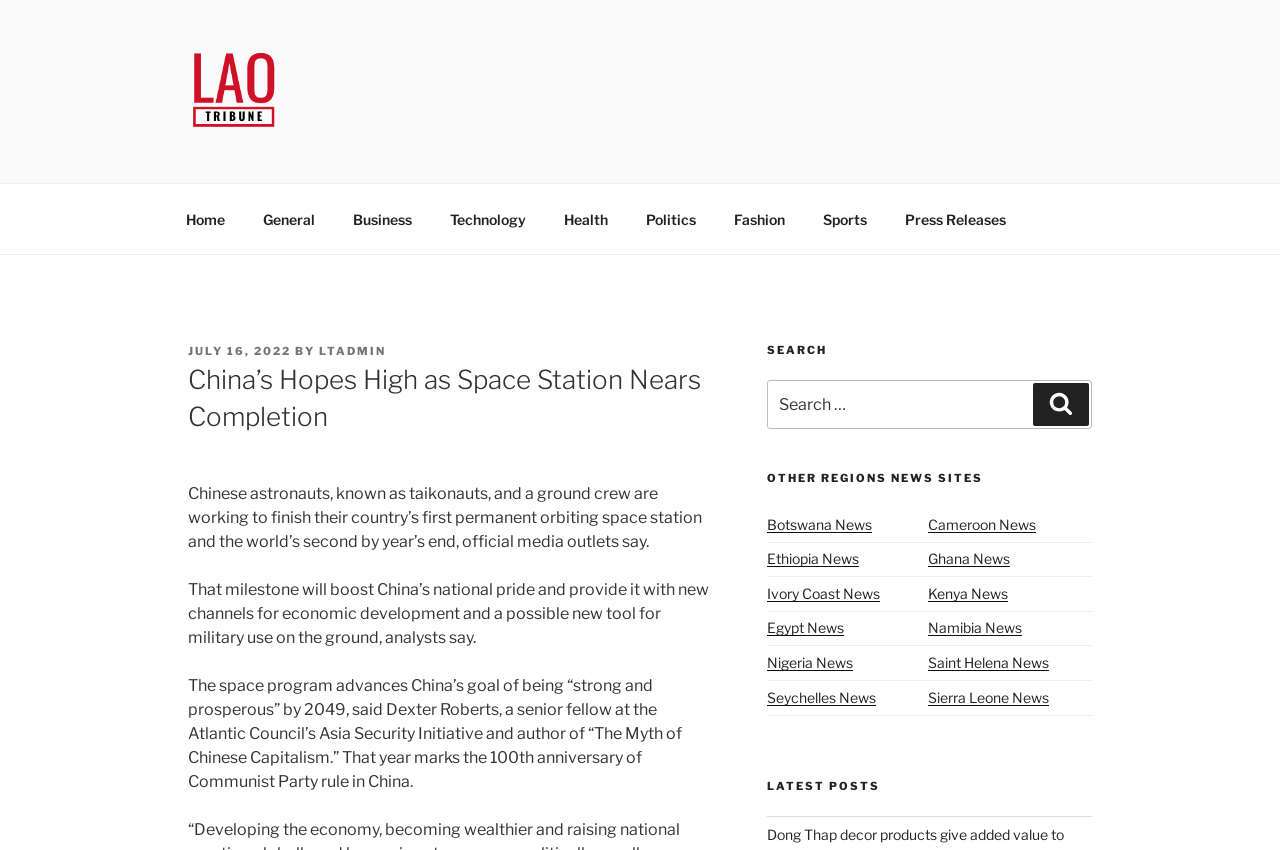Please identify the bounding box coordinates of the clickable area that will fulfill the following instruction: "Search for something". The coordinates should be in the format of four float numbers between 0 and 1, i.e., [left, top, right, bottom].

[0.599, 0.448, 0.853, 0.504]